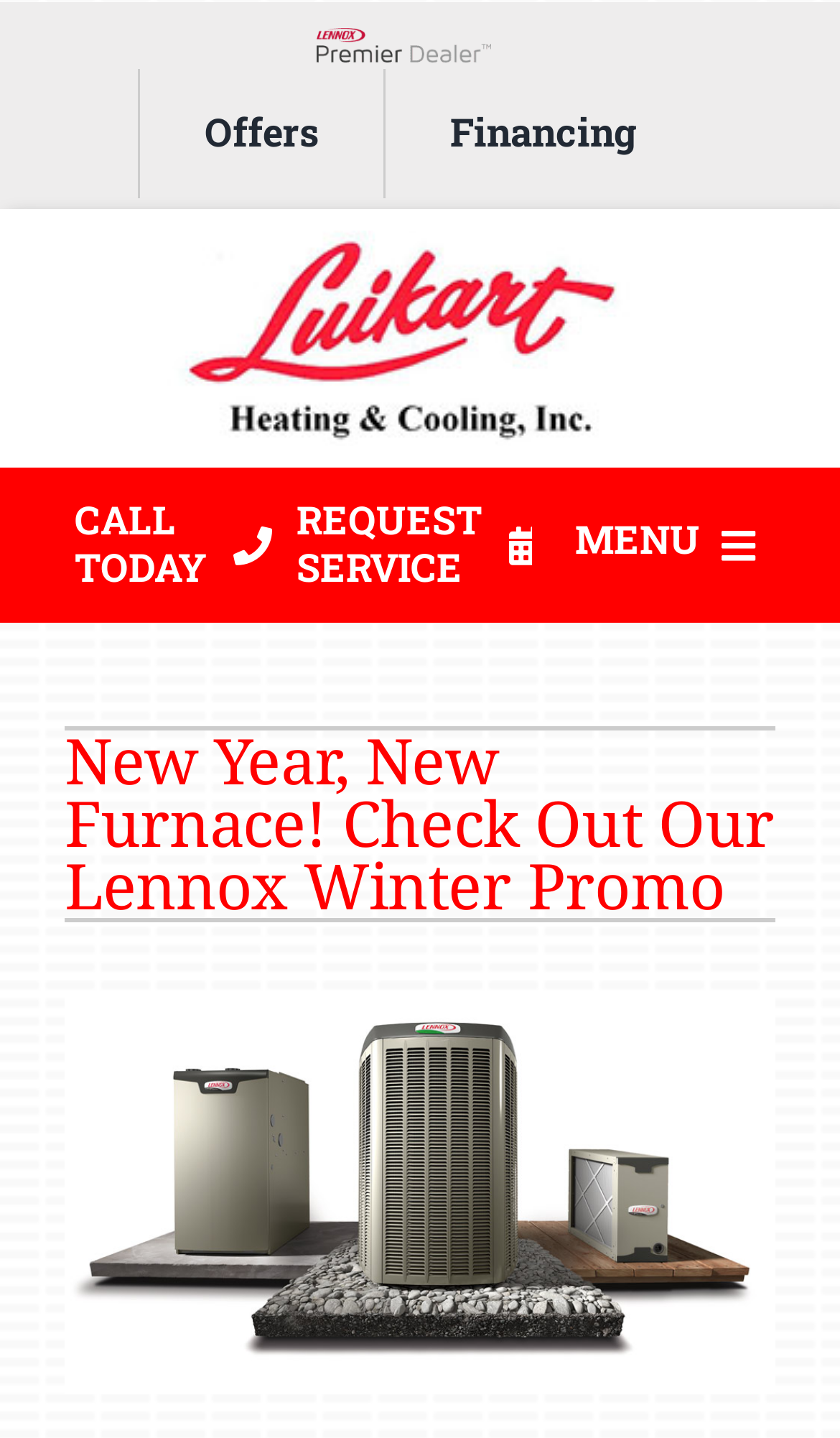Locate the bounding box coordinates of the segment that needs to be clicked to meet this instruction: "Click on the 'Luikart-logo-1' link".

[0.179, 0.155, 0.821, 0.187]